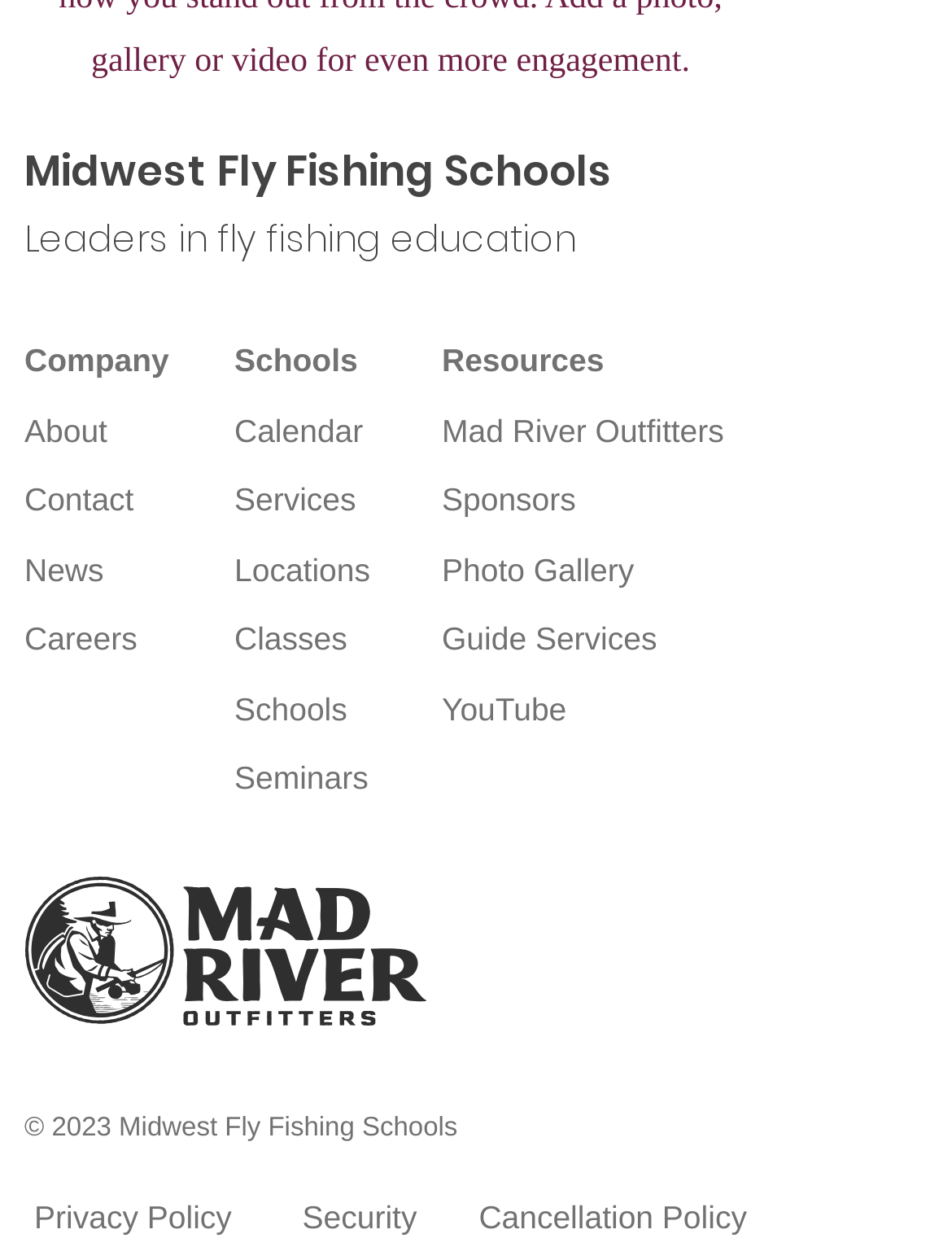Locate the bounding box coordinates of the segment that needs to be clicked to meet this instruction: "read the Senior Managers' Handbook".

None